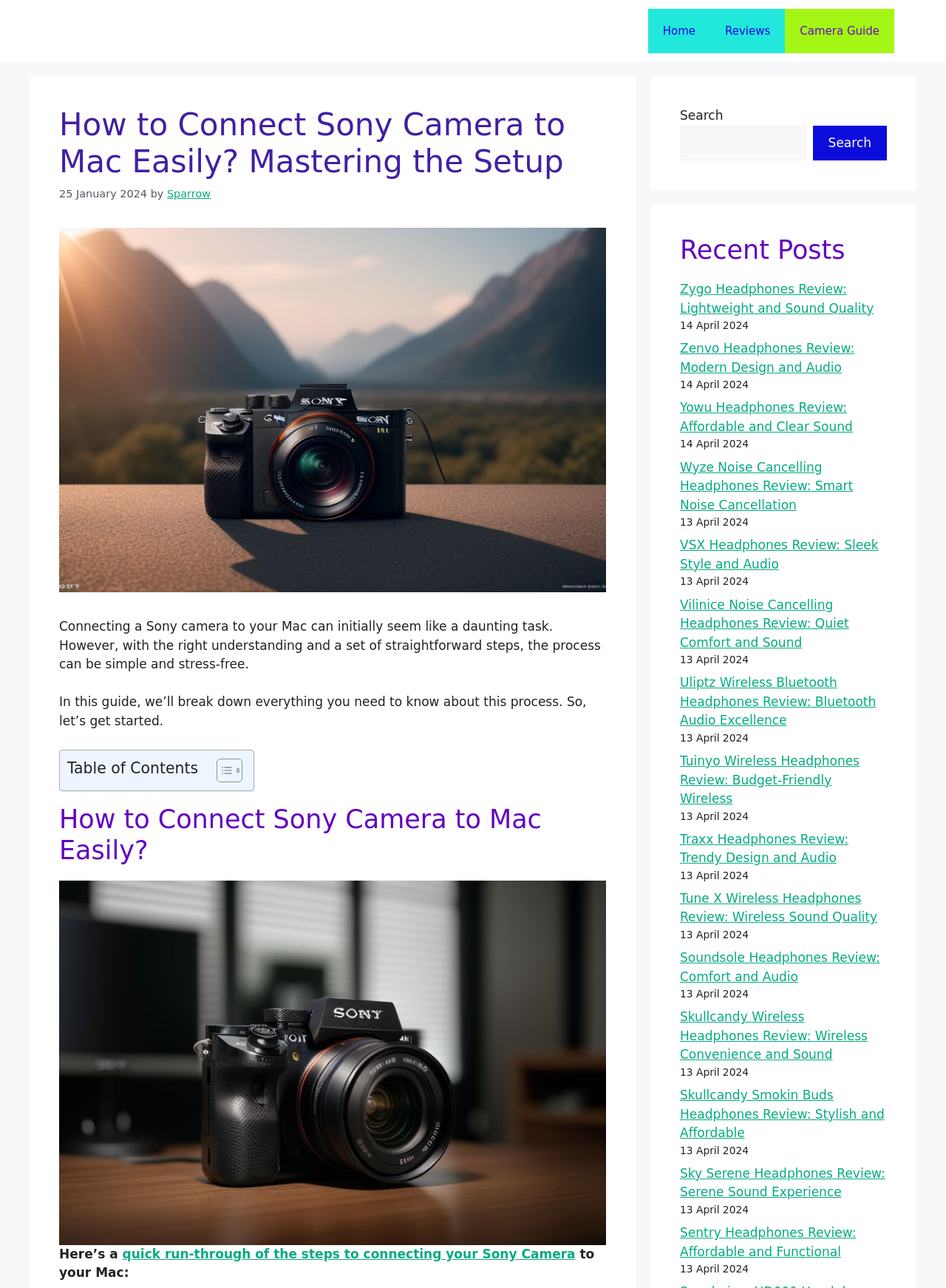Specify the bounding box coordinates of the area to click in order to follow the given instruction: "Click on the 'Home' link."

[0.685, 0.007, 0.751, 0.041]